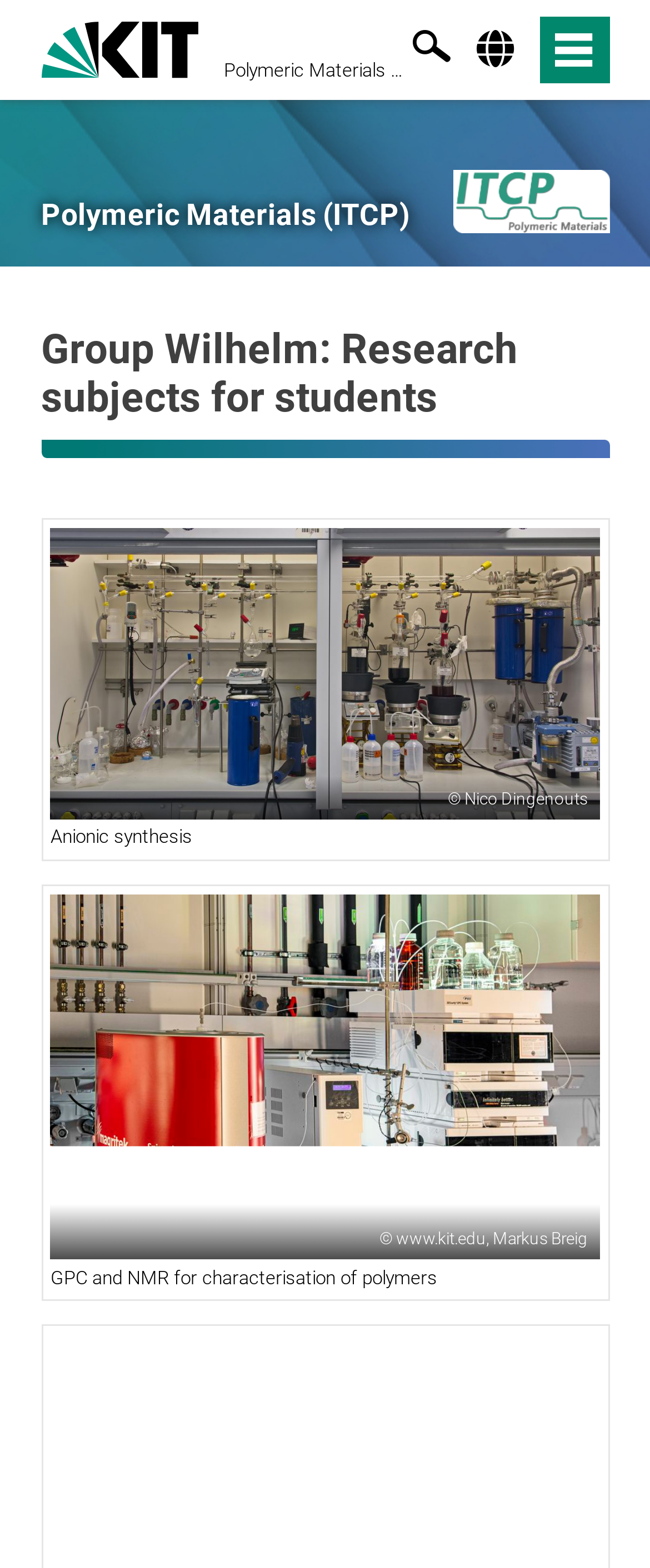What is the research subject for students in the table?
Using the visual information, answer the question in a single word or phrase.

Anionic synthesis